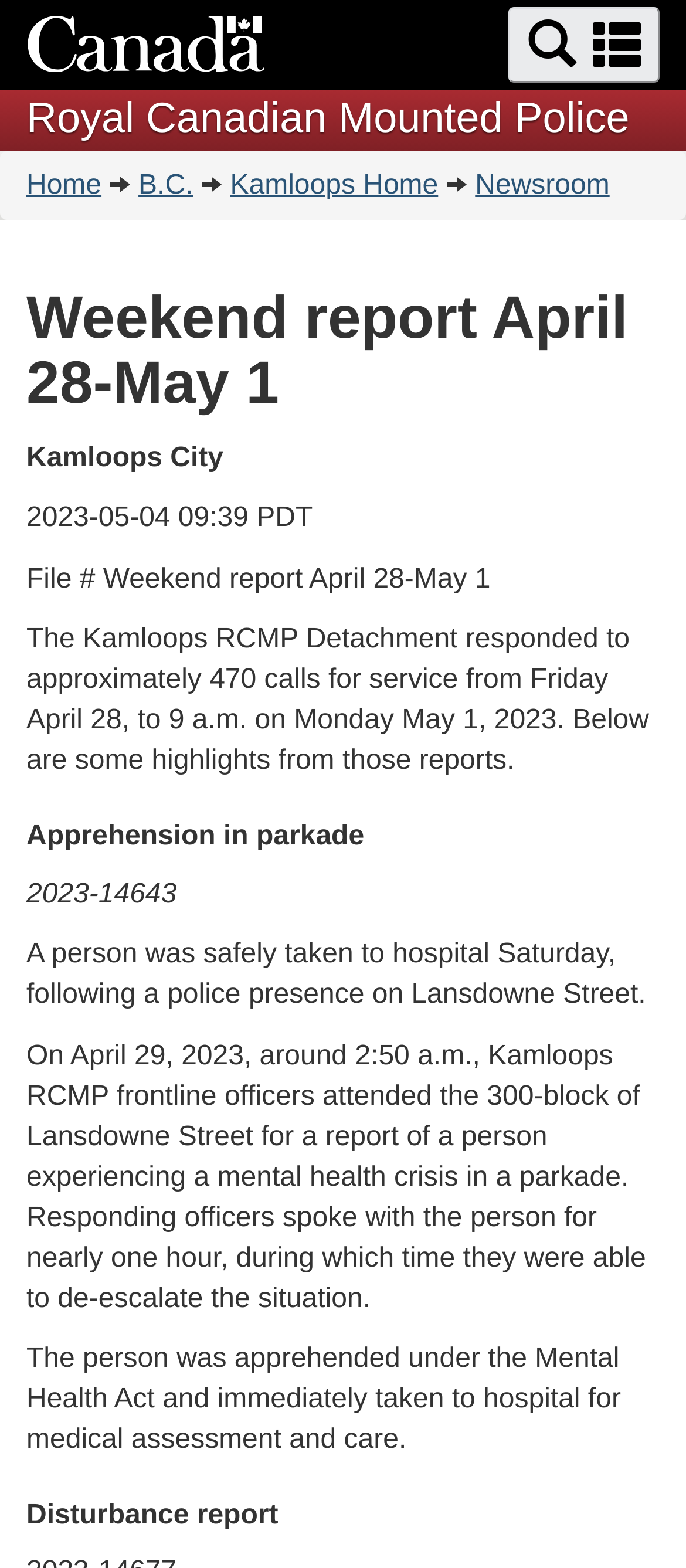What was the person taken to after being apprehended under the Mental Health Act?
Give a single word or phrase answer based on the content of the image.

hospital